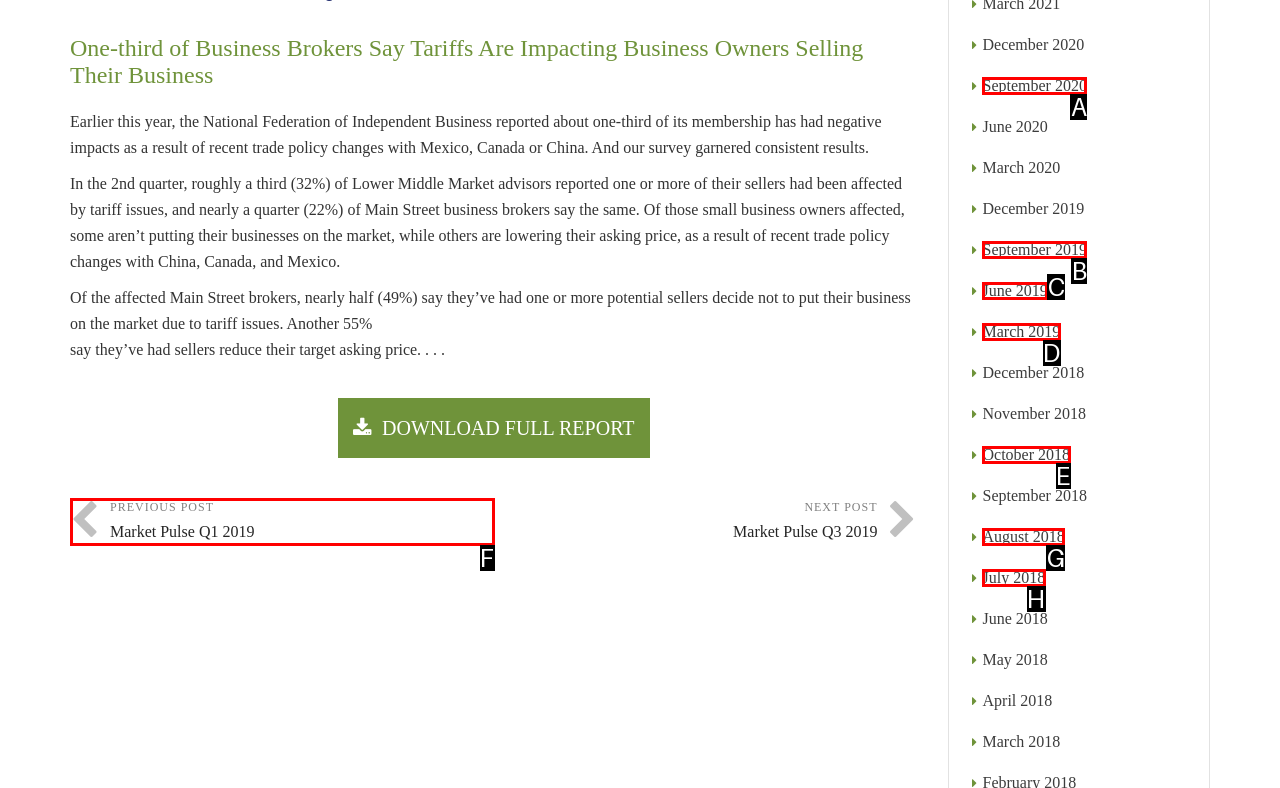Tell me which one HTML element I should click to complete the following task: Go to previous post Answer with the option's letter from the given choices directly.

F